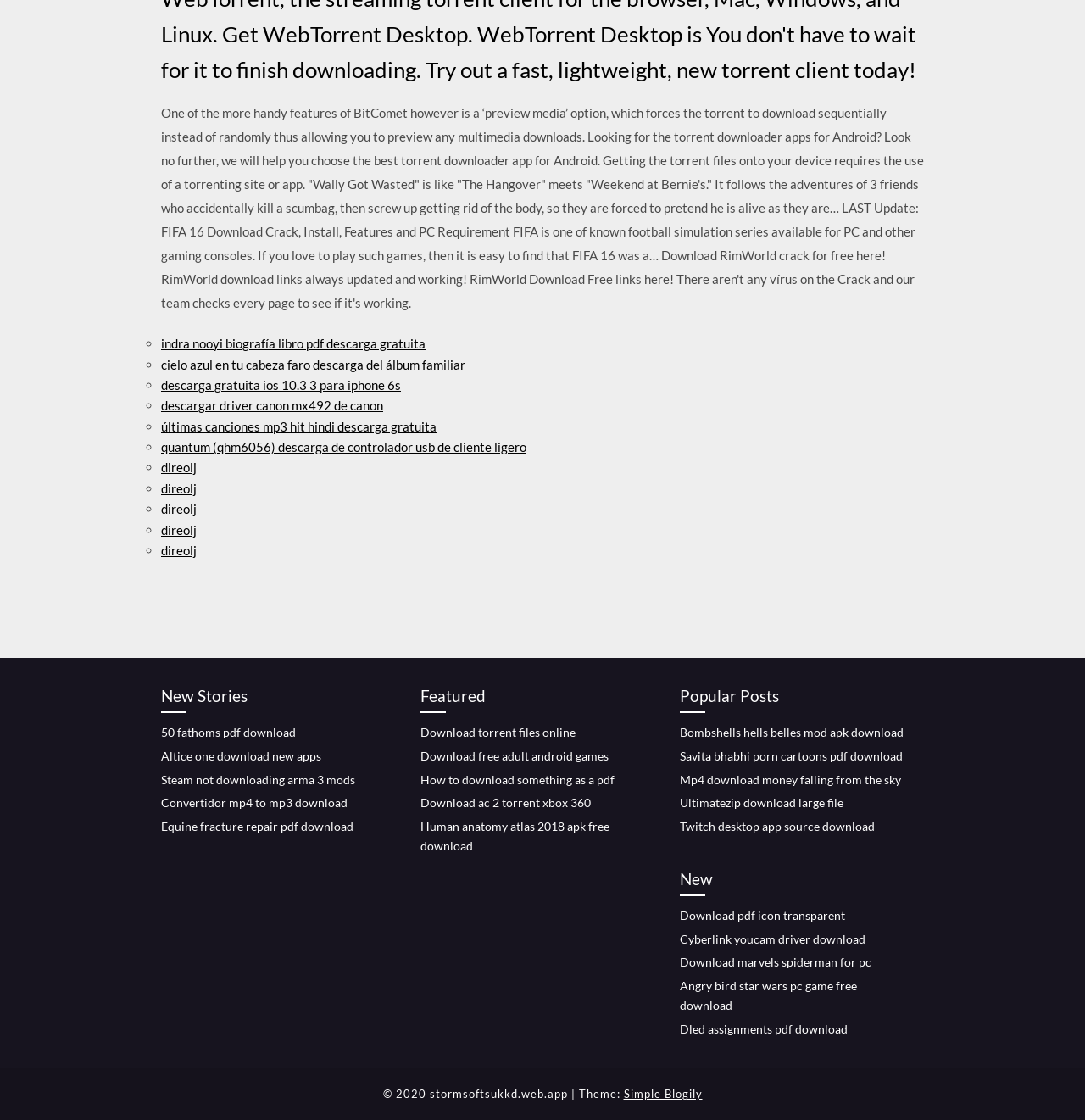Please identify the bounding box coordinates of the element I should click to complete this instruction: 'Click on '50 fathoms pdf download''. The coordinates should be given as four float numbers between 0 and 1, like this: [left, top, right, bottom].

[0.148, 0.647, 0.273, 0.66]